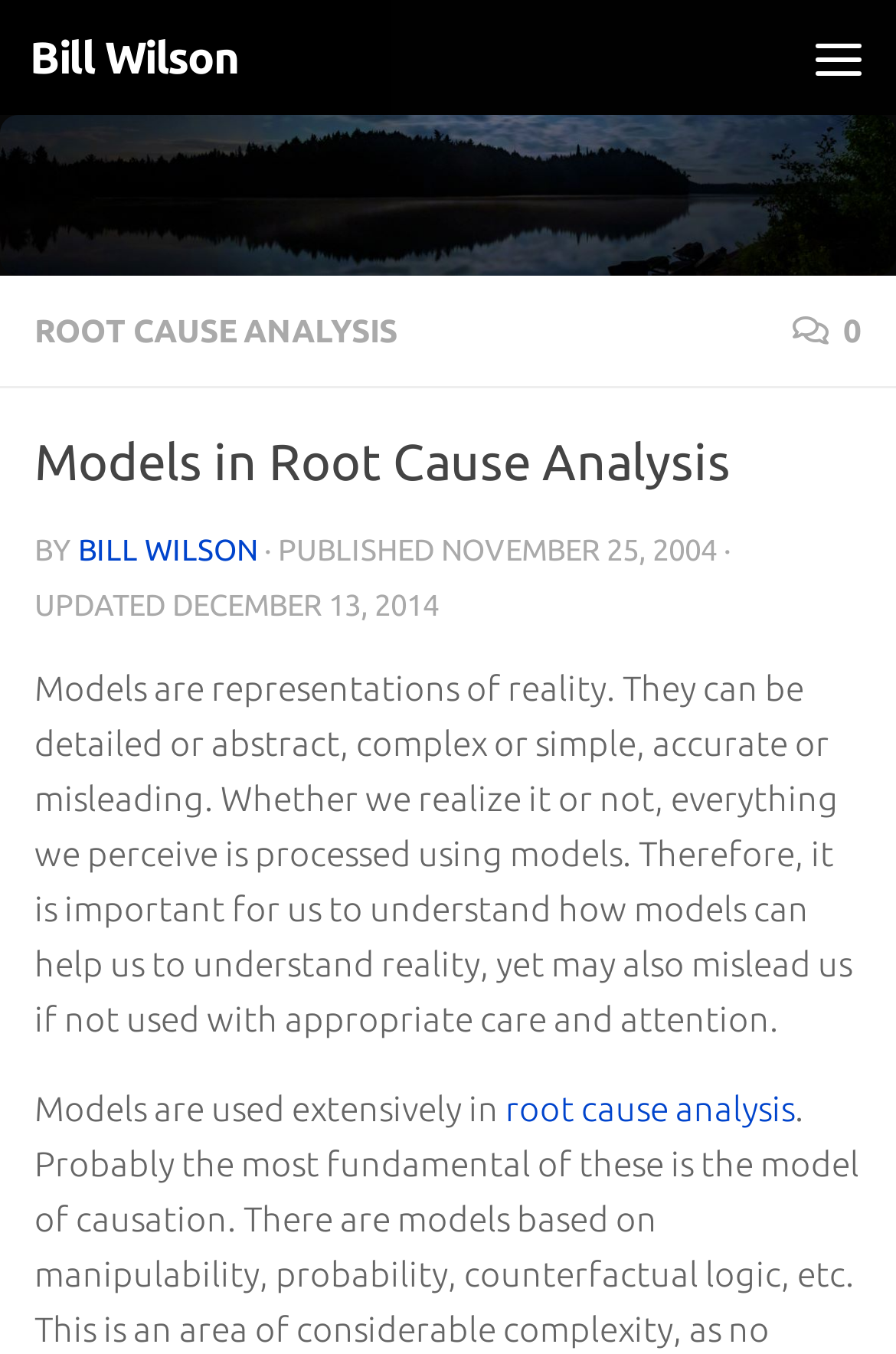Please provide a short answer using a single word or phrase for the question:
What is the article about?

Models and their use in root cause analysis